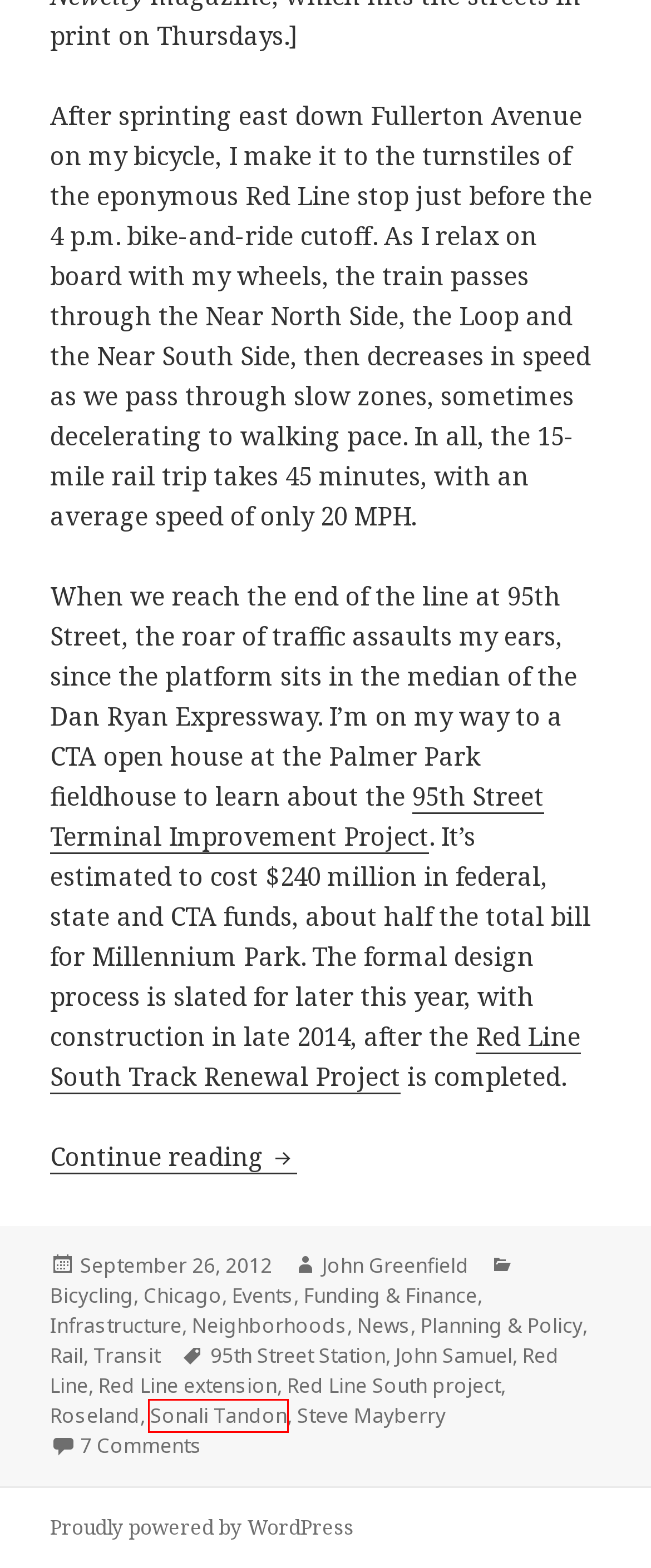You have a screenshot of a webpage where a red bounding box highlights a specific UI element. Identify the description that best matches the resulting webpage after the highlighted element is clicked. The choices are:
A. Rail – Grid Chicago
B. Transit – Grid Chicago
C. Funding & Finance – Grid Chicago
D. Red Line South project – Grid Chicago
E. Events – Grid Chicago
F. Sonali Tandon – Grid Chicago
G. 95th Street Station – Grid Chicago
H. Chicago – Grid Chicago

F